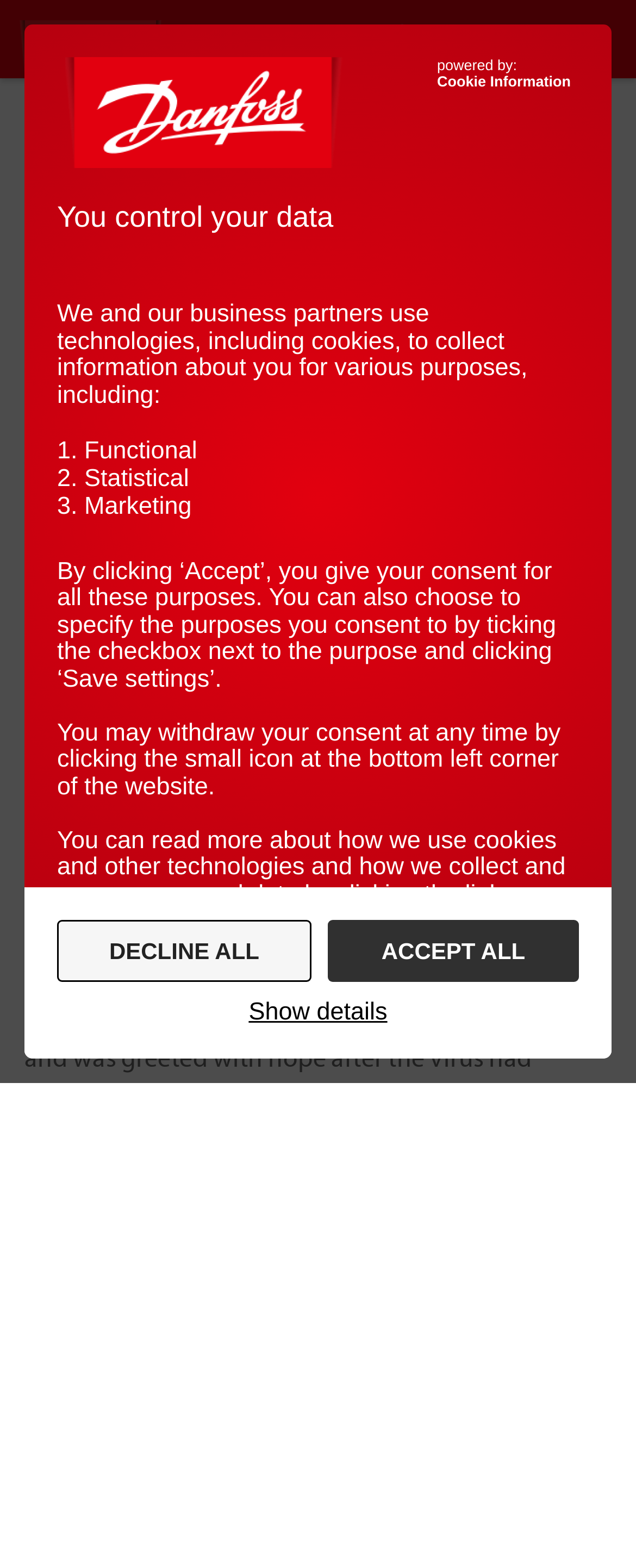Please specify the bounding box coordinates of the clickable region to carry out the following instruction: "go to the 593 page". The coordinates should be four float numbers between 0 and 1, in the format [left, top, right, bottom].

None